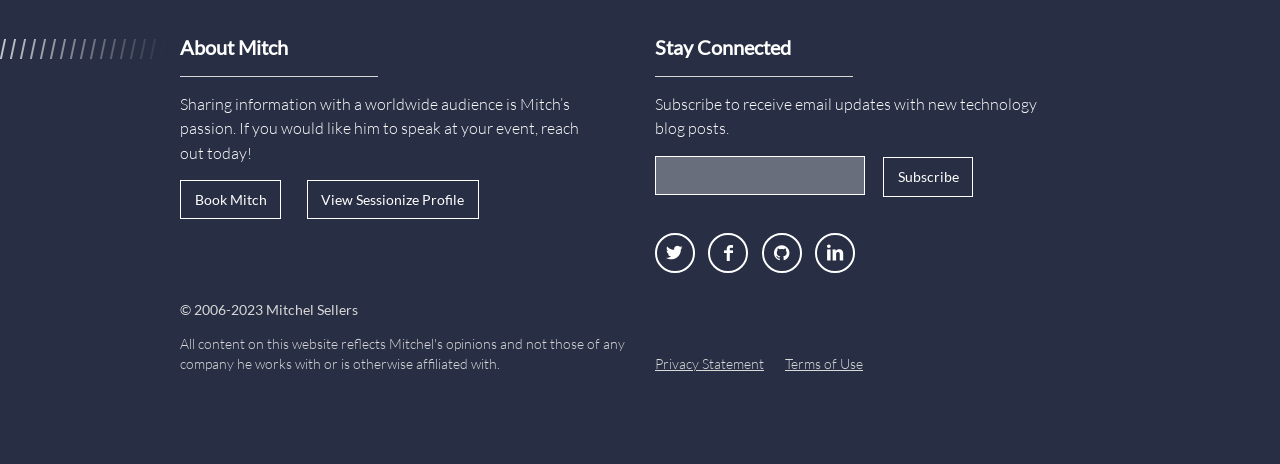Please locate the UI element described by "LinkedIn" and provide its bounding box coordinates.

[0.637, 0.502, 0.668, 0.587]